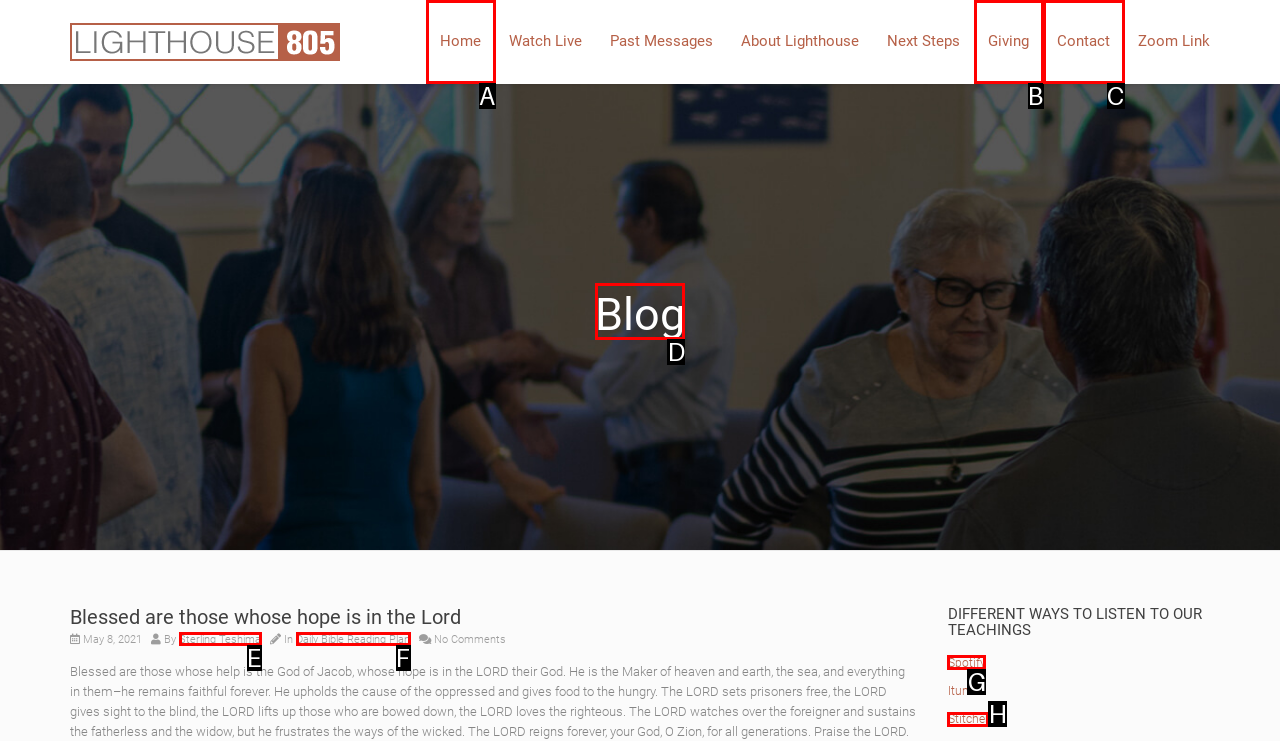Choose the UI element you need to click to carry out the task: Log in to the website.
Respond with the corresponding option's letter.

None